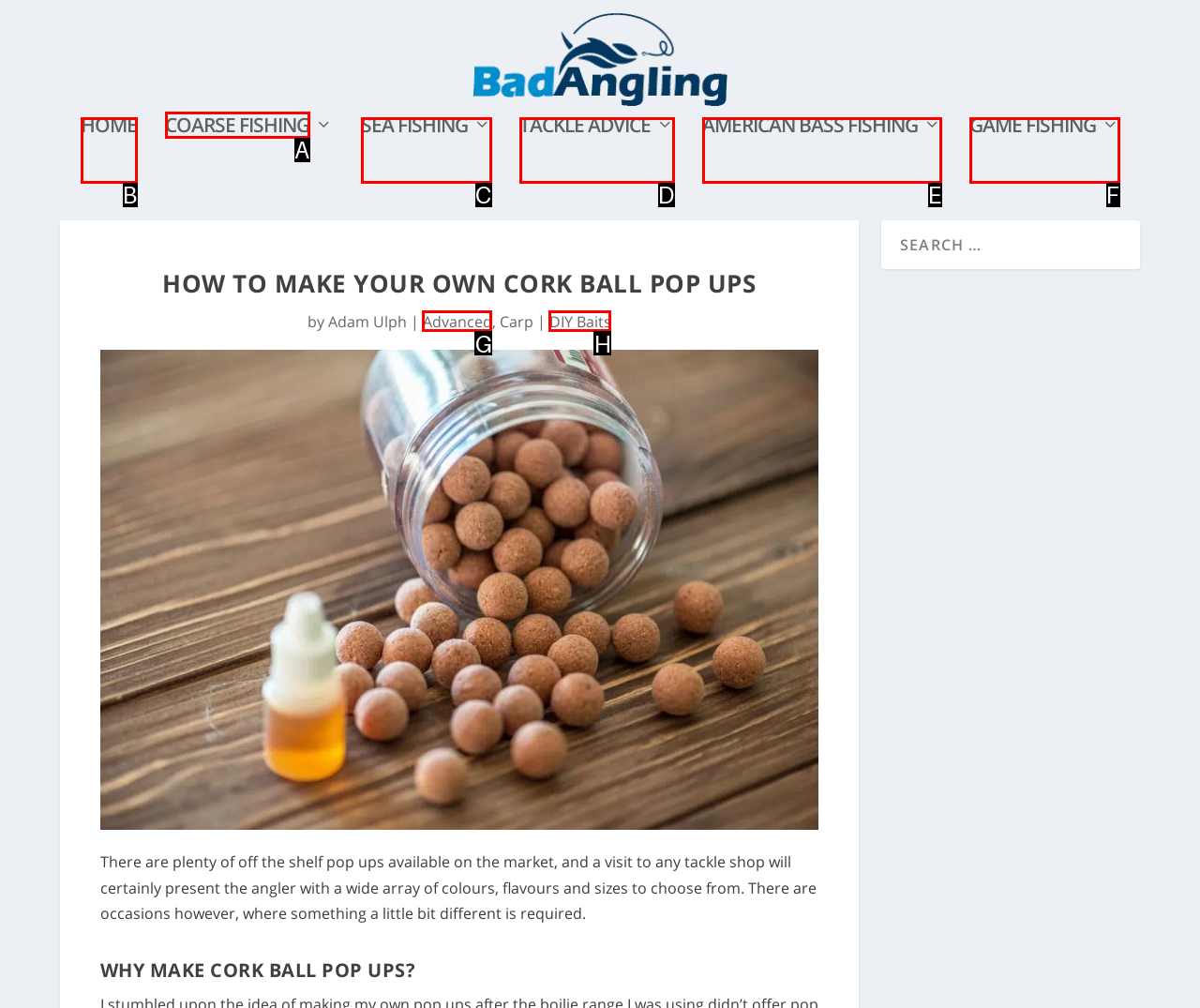Identify the letter of the UI element I need to click to carry out the following instruction: Learn about coarse fishing

A